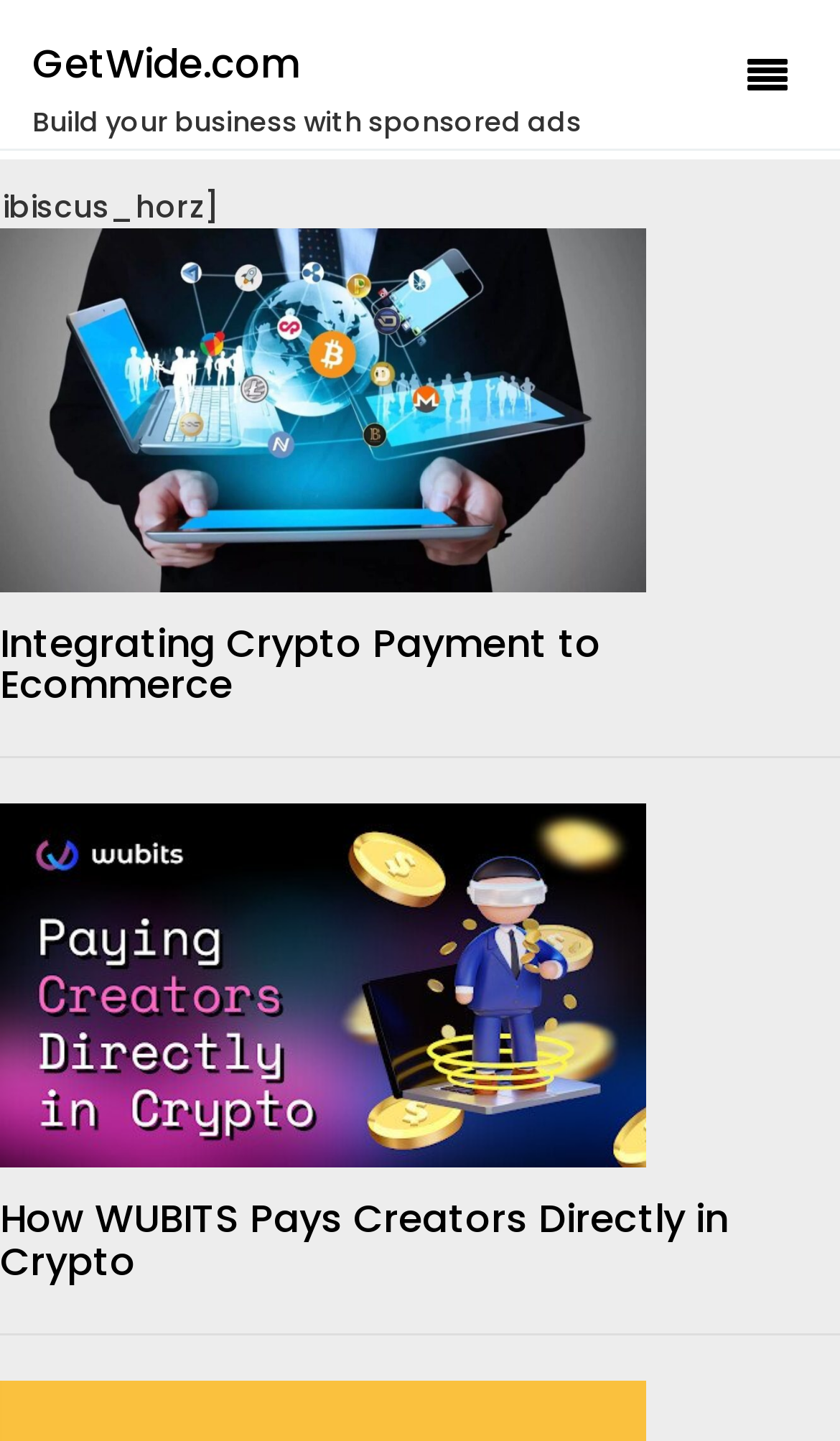Is there a link to a specific webpage in the first article?
From the screenshot, supply a one-word or short-phrase answer.

Yes